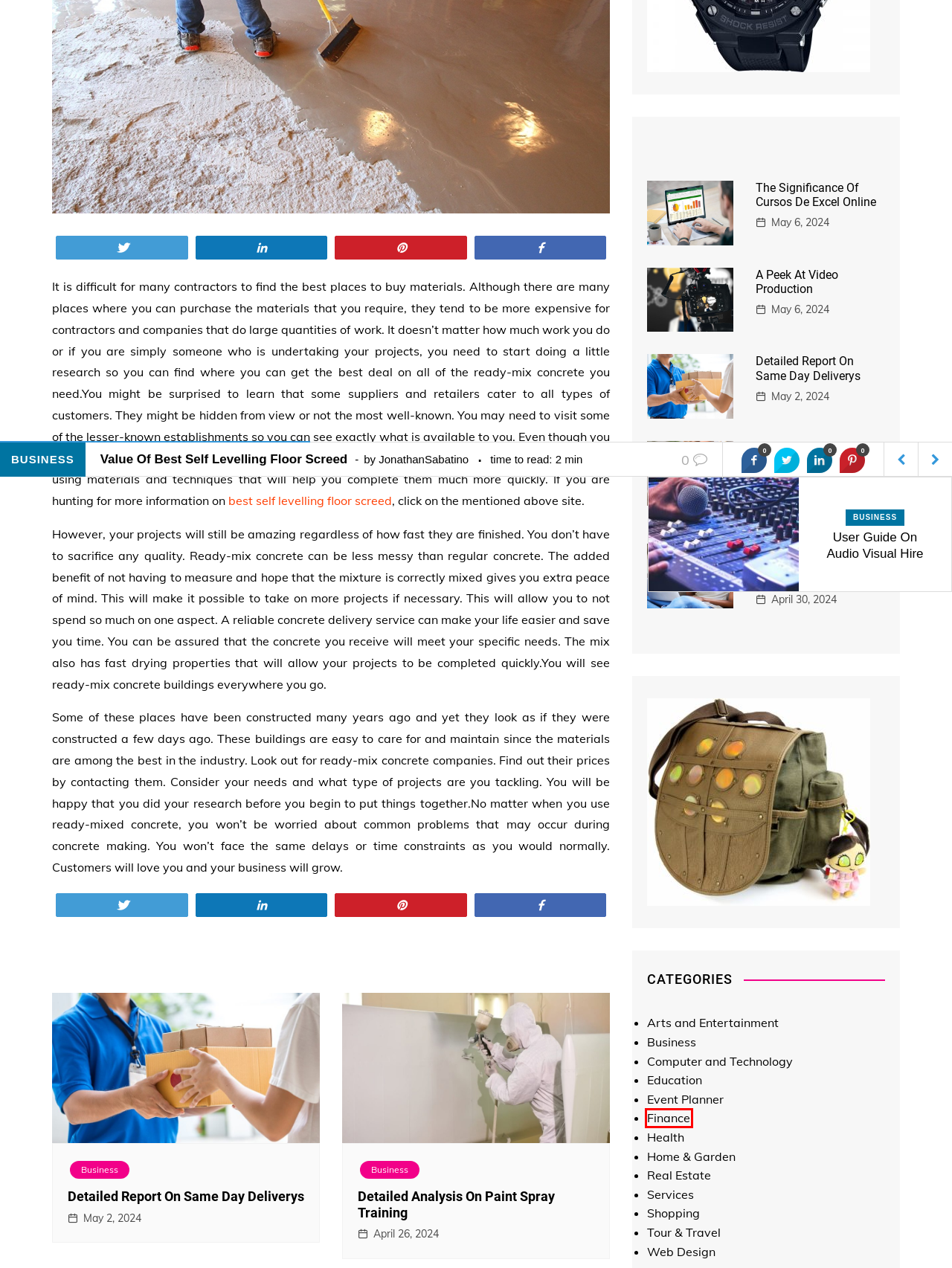You are presented with a screenshot of a webpage containing a red bounding box around a particular UI element. Select the best webpage description that matches the new webpage after clicking the element within the bounding box. Here are the candidates:
A. Education Archives - Leewalters Philosophy
B. Finance Archives - Leewalters Philosophy
C. A Peek At Video Production - Leewalters Philosophy
D. Health Archives - Leewalters Philosophy
E. The Significance Of Cursos De Excel Online - Leewalters Philosophy
F. Real Estate Archives - Leewalters Philosophy
G. Web Design Archives - Leewalters Philosophy
H. Event Planner Archives - Leewalters Philosophy

B